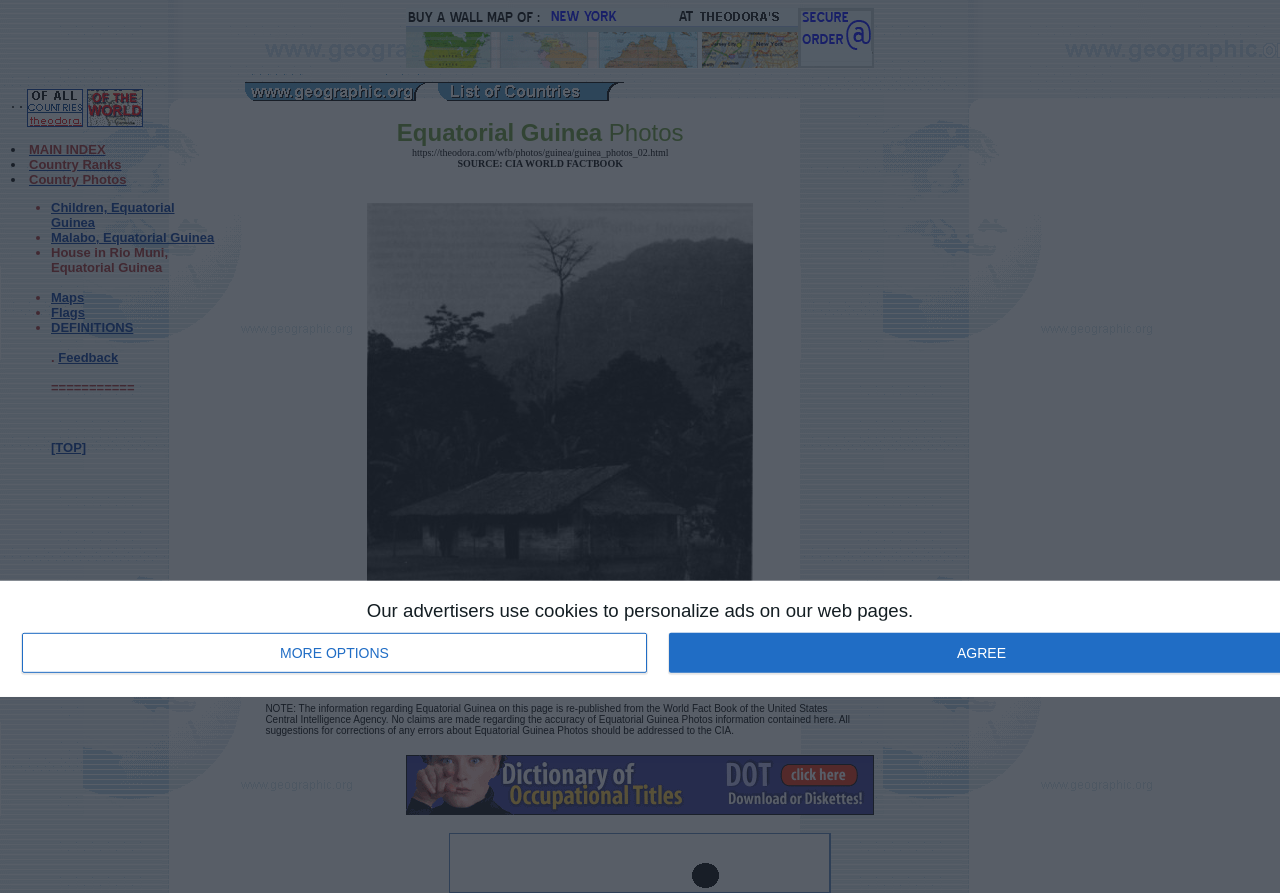Provide a brief response in the form of a single word or phrase:
What is the country featured on this webpage?

Equatorial Guinea